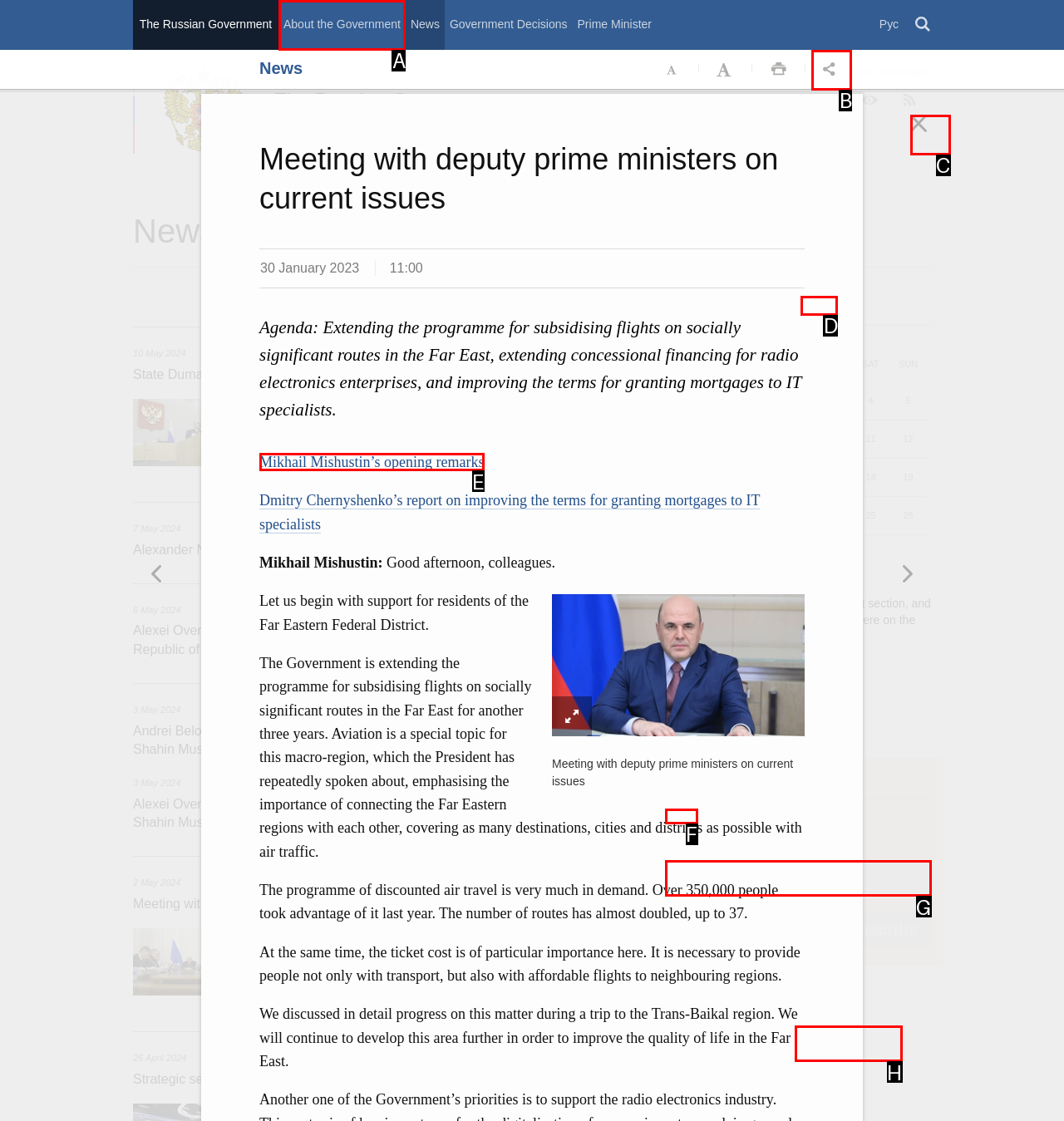Tell me the letter of the option that corresponds to the description: Mikhail Mishustin’s opening remarks
Answer using the letter from the given choices directly.

E